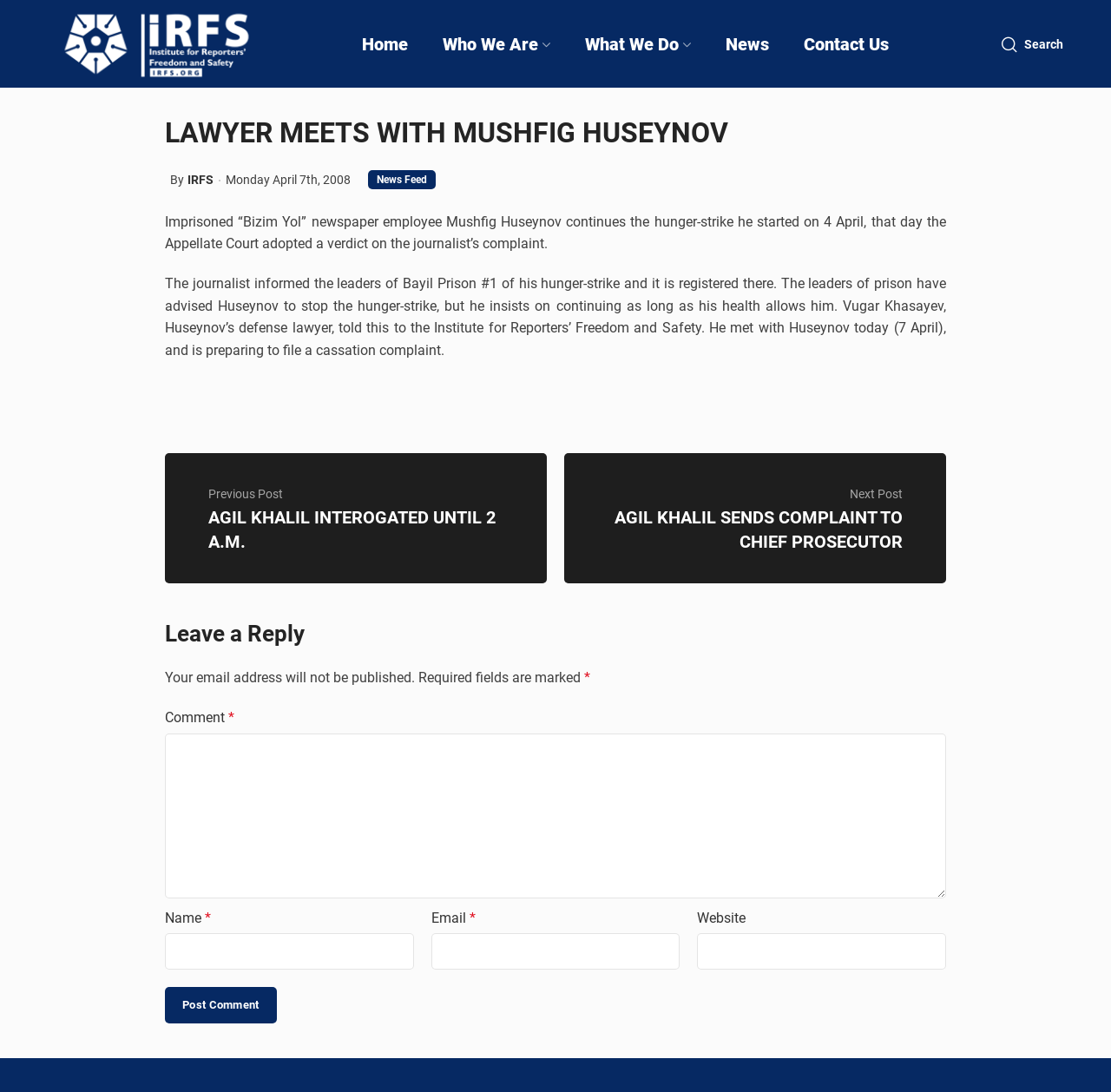What is the name of the imprisoned newspaper employee? Examine the screenshot and reply using just one word or a brief phrase.

Mushfig Huseynov